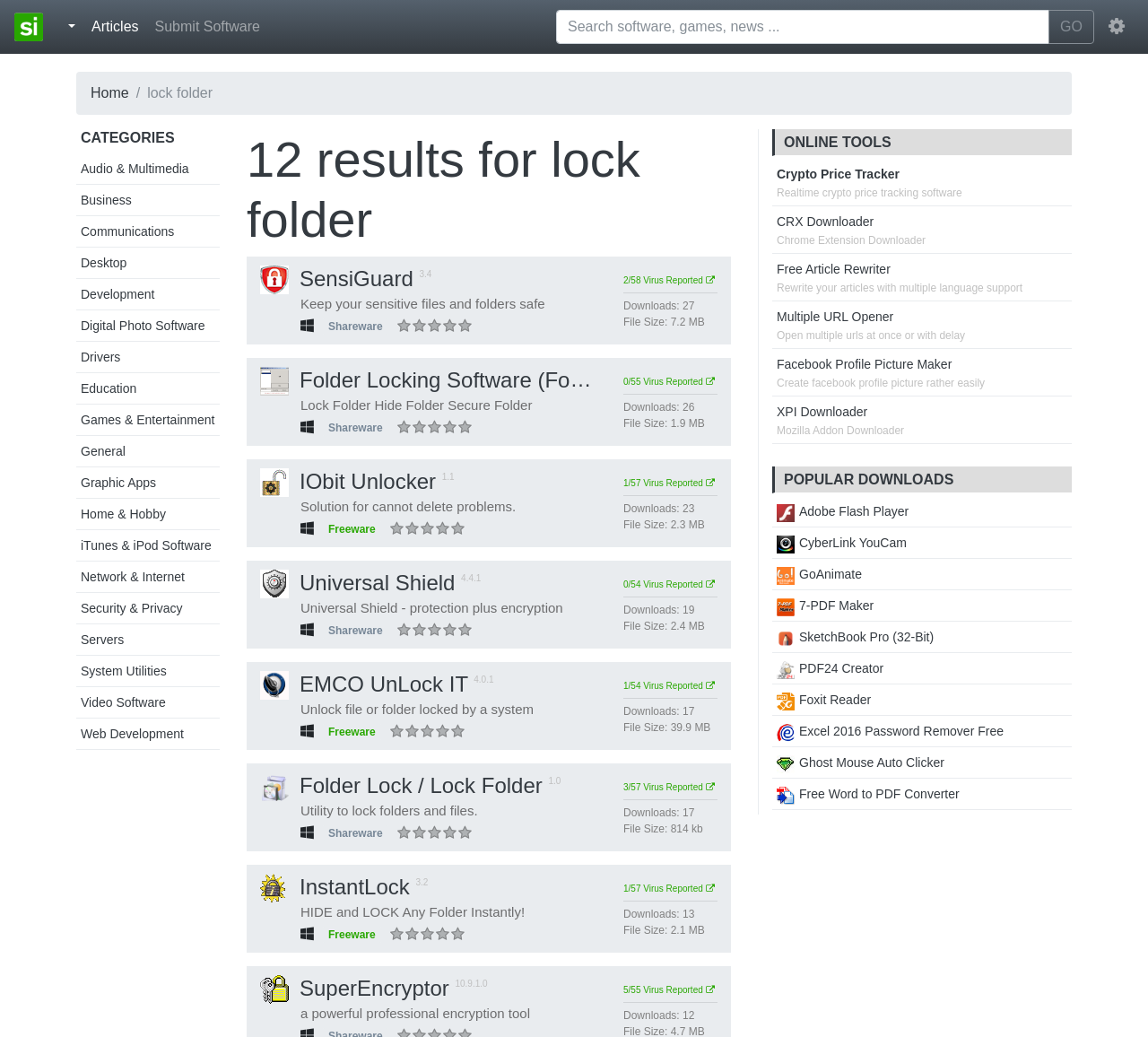Locate the primary headline on the webpage and provide its text.

12 results for lock folder